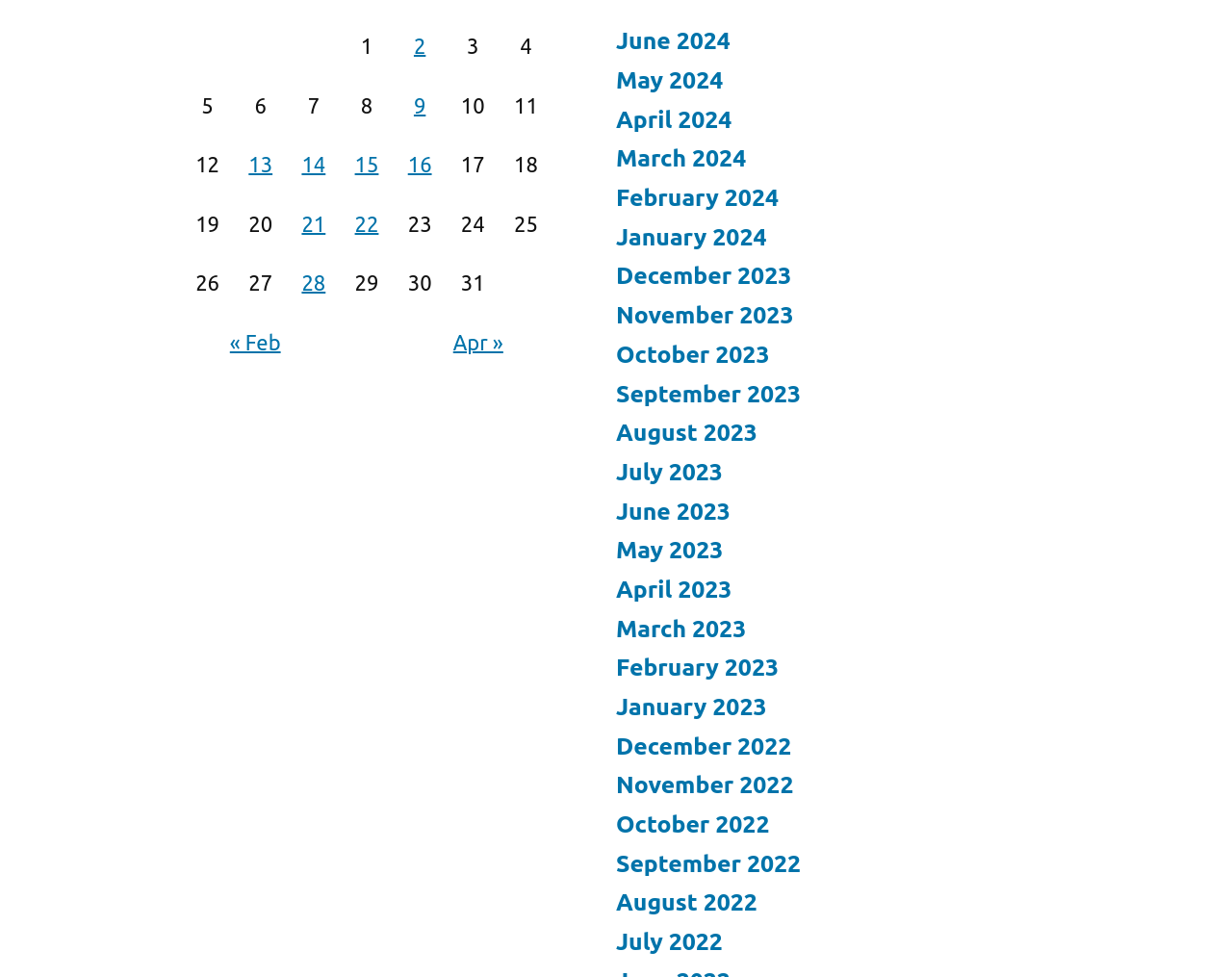Specify the bounding box coordinates of the area that needs to be clicked to achieve the following instruction: "Click on the 'Posts published on March 2, 2012' link".

[0.336, 0.034, 0.346, 0.059]